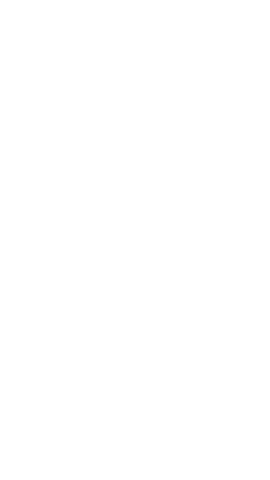Answer the question briefly using a single word or phrase: 
What is the shape of the top element?

Circular